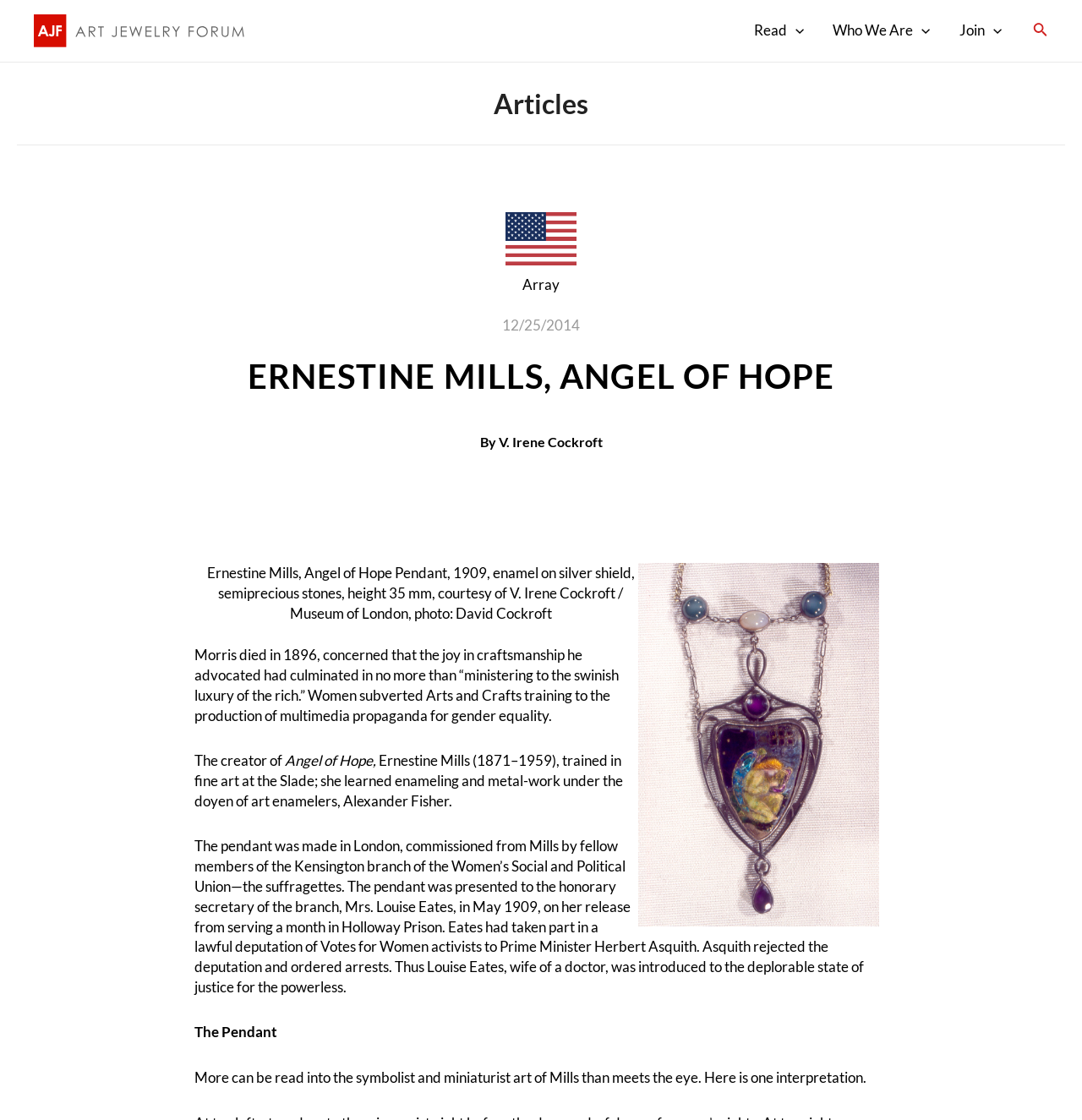By analyzing the image, answer the following question with a detailed response: Who is the author of the article?

The answer can be found in the heading 'By V. Irene Cockroft', which indicates that V. Irene Cockroft is the author of the article.